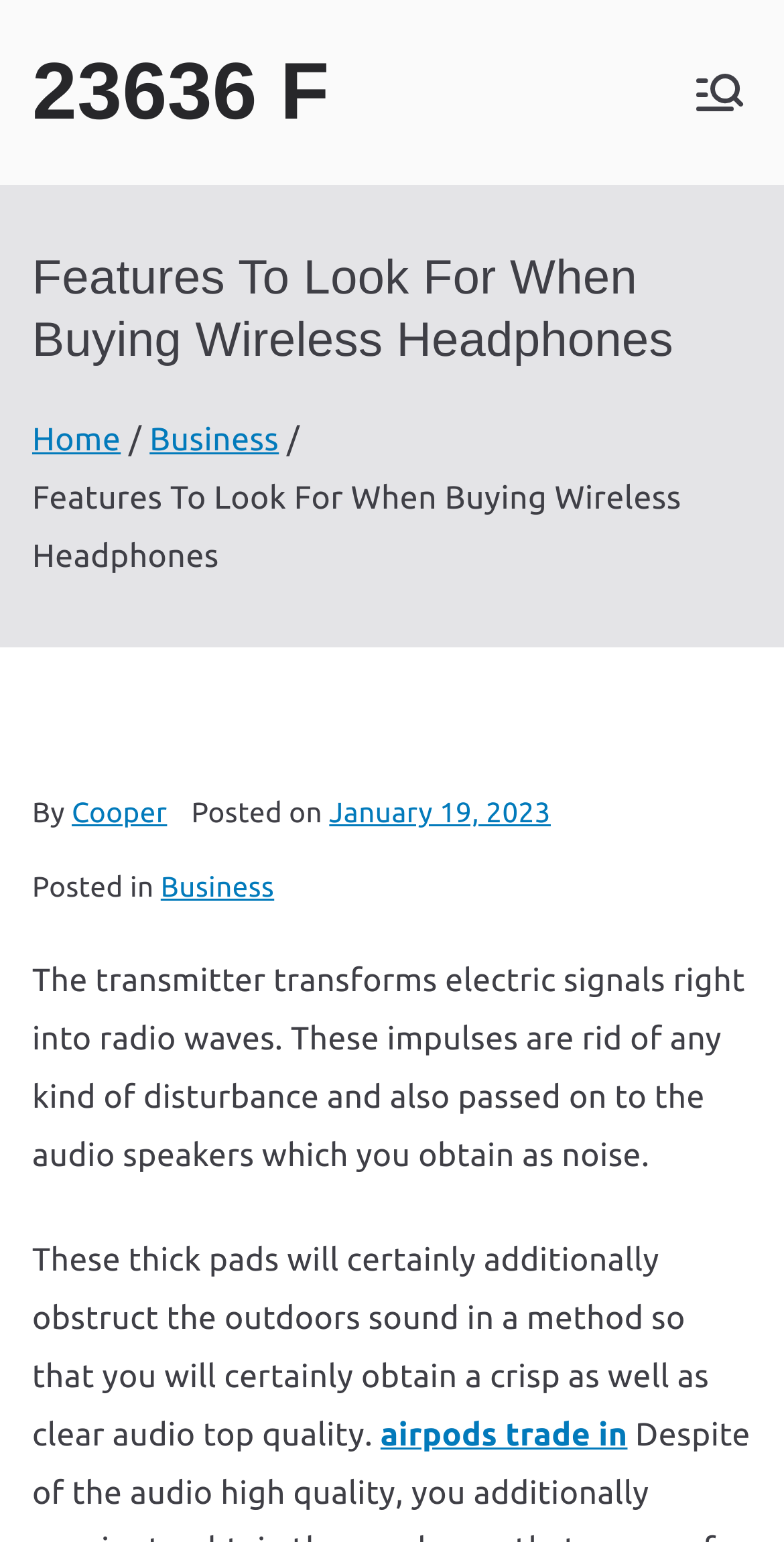Elaborate on the webpage's design and content in a detailed caption.

The webpage is about features to look for when buying wireless headphones. At the top left, there is a link with the text "23636 F". Next to it, on the top right, is a button labeled "Primary Menu" with an accompanying image. Below the link, there is a heading that repeats the title "Features To Look For When Buying Wireless Headphones". 

Under the heading, there is a navigation section labeled "Breadcrumbs" that contains three links: "Home", "Business", and a third link with the title of the webpage. Below the navigation section, there is a block of text that describes the author and publication date of the article. The author's name is "Cooper" and the publication date is "January 19, 2023".

The main content of the webpage is divided into paragraphs. The first paragraph explains how the transmitter in wireless headphones transforms electric signals into radio waves. The second paragraph describes how the thick pads on the headphones block outside noise, resulting in crisp and clear audio quality. There is a link to "airpods trade in" at the bottom of the second paragraph.